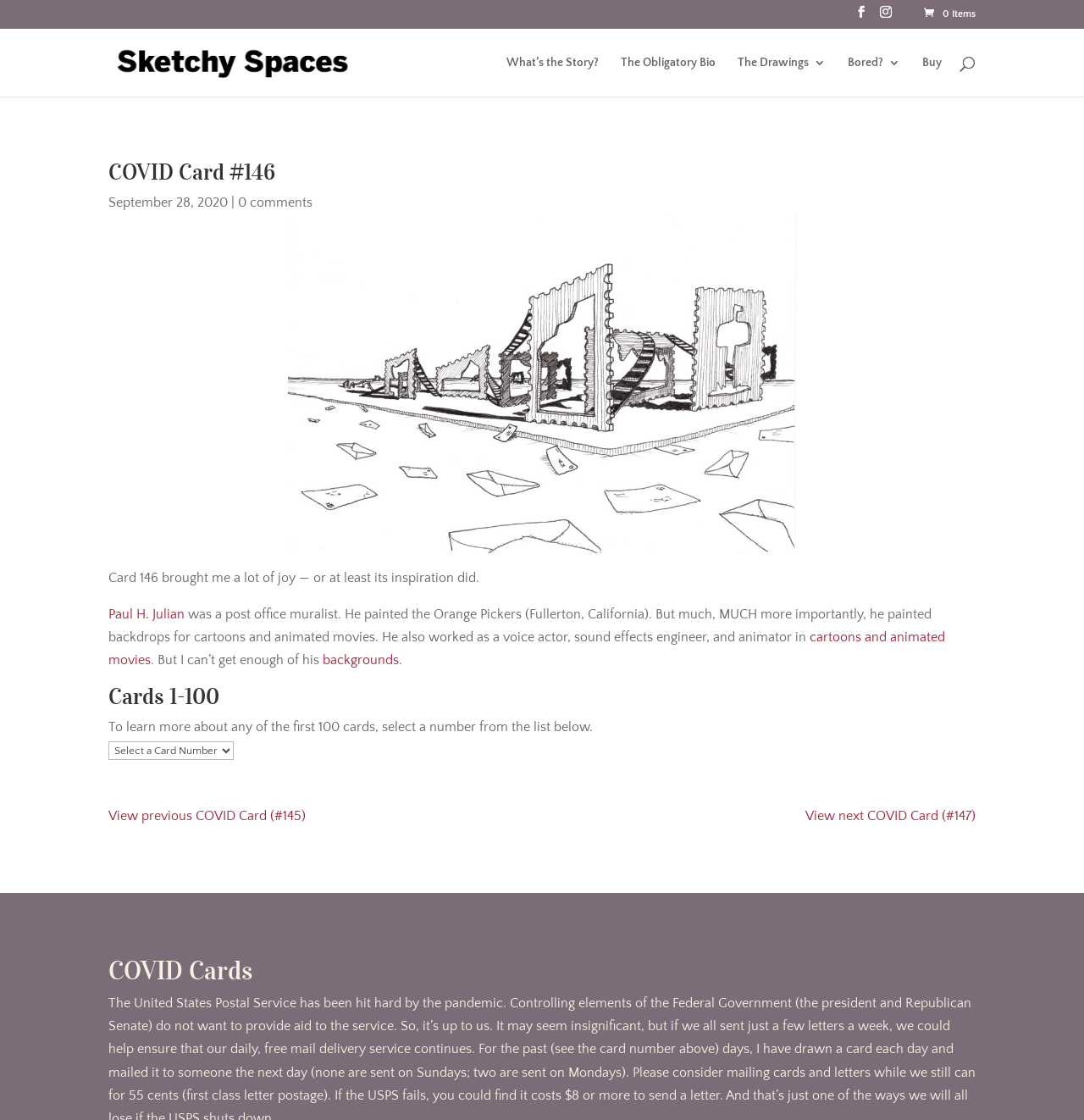Locate the heading on the webpage and return its text.

COVID Card #146